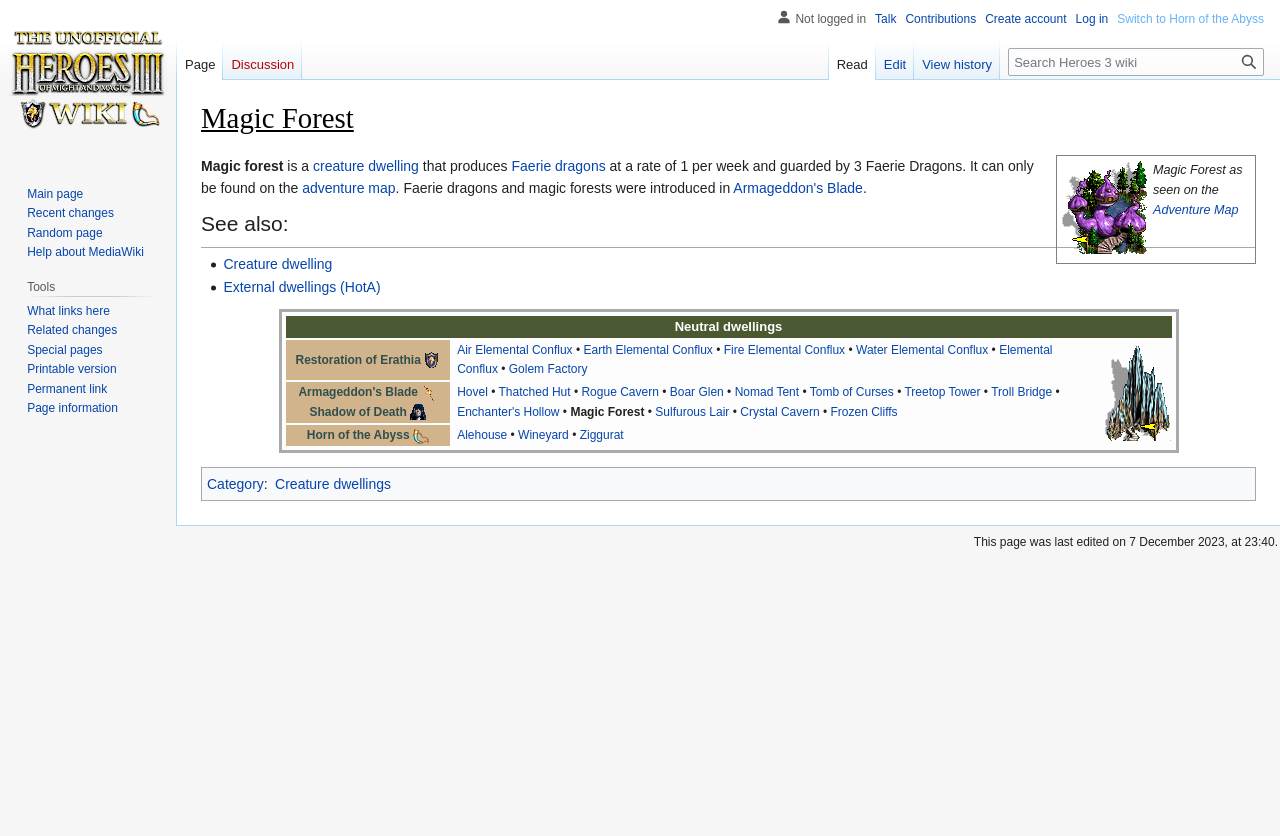How many Faerie Dragons guard Magic Forest?
Using the image, elaborate on the answer with as much detail as possible.

According to the webpage, Magic Forest is guarded by 3 Faerie Dragons.